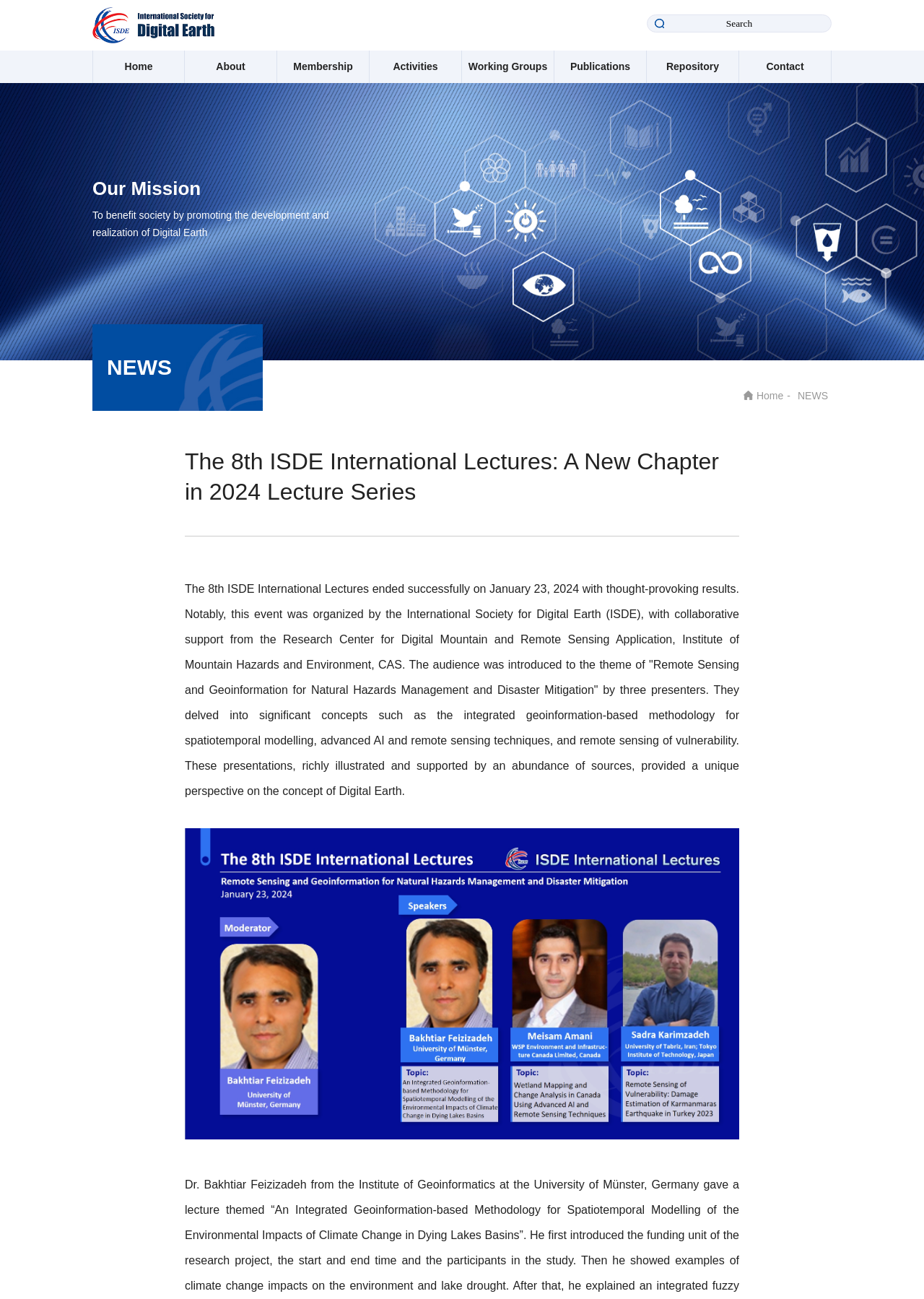Please specify the bounding box coordinates of the clickable region necessary for completing the following instruction: "Search for something". The coordinates must consist of four float numbers between 0 and 1, i.e., [left, top, right, bottom].

[0.7, 0.011, 0.9, 0.025]